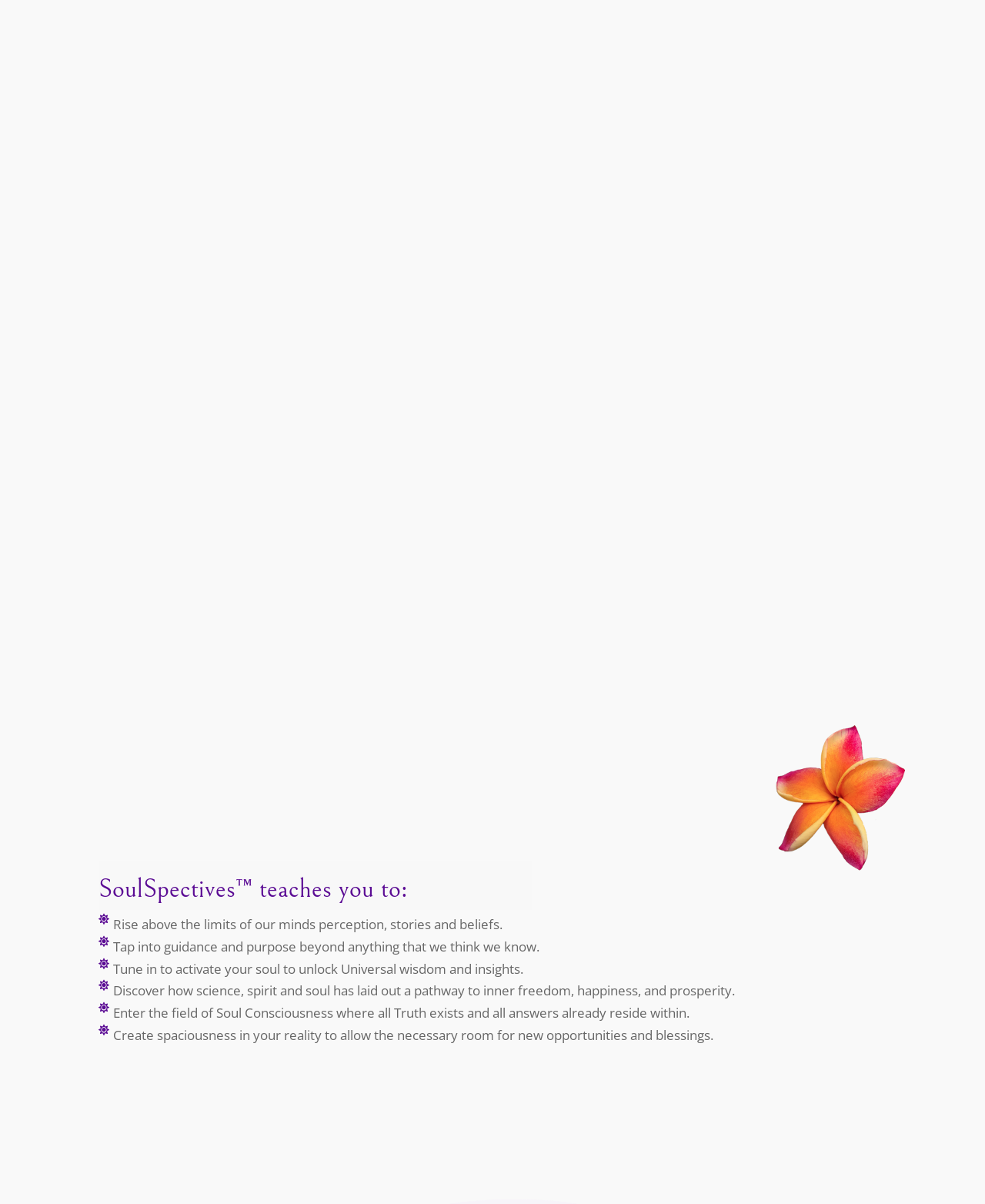Please answer the following question using a single word or phrase: What is the main focus of Soulspectives?

Personal transformation